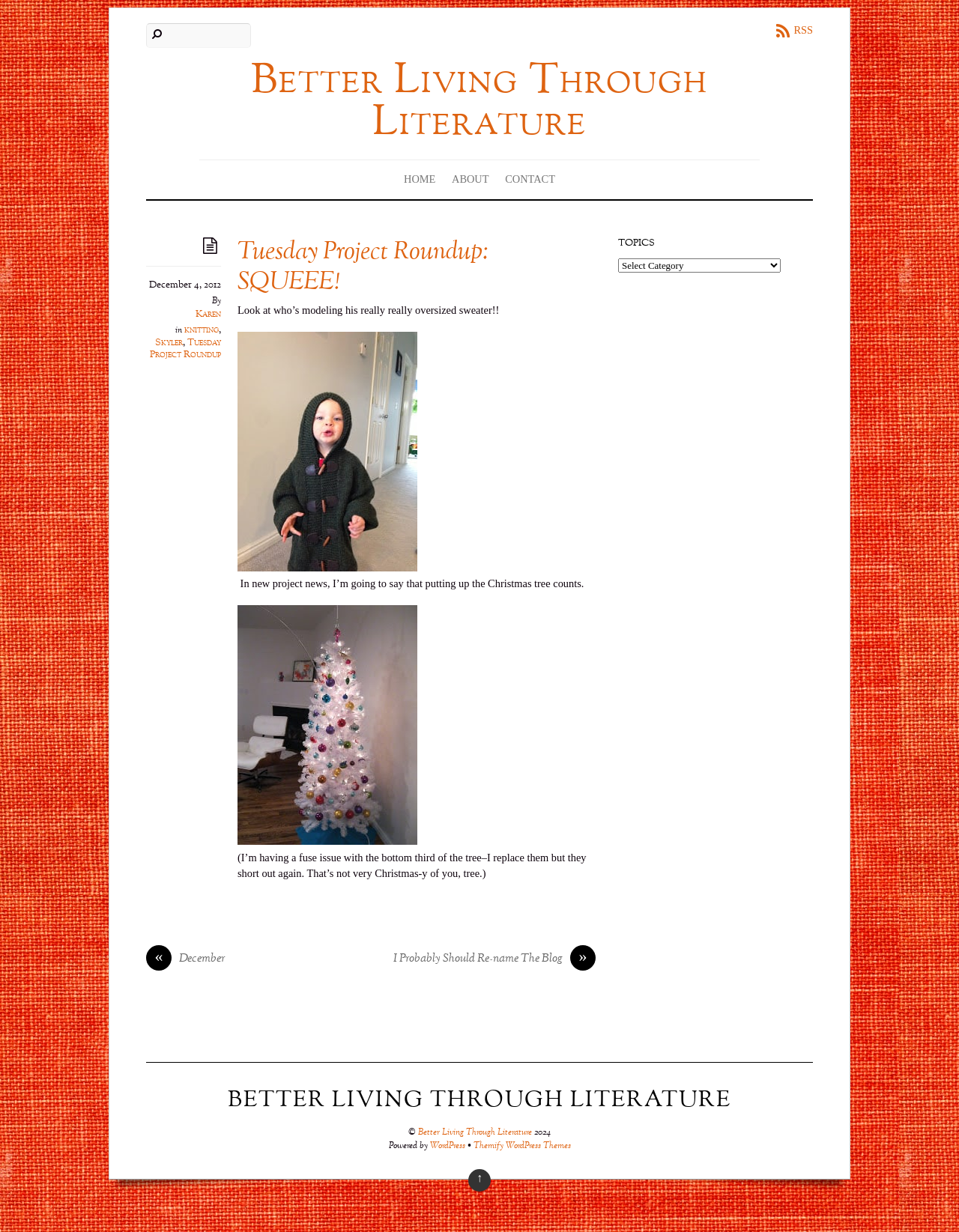Please indicate the bounding box coordinates for the clickable area to complete the following task: "Select a topic". The coordinates should be specified as four float numbers between 0 and 1, i.e., [left, top, right, bottom].

[0.645, 0.21, 0.814, 0.221]